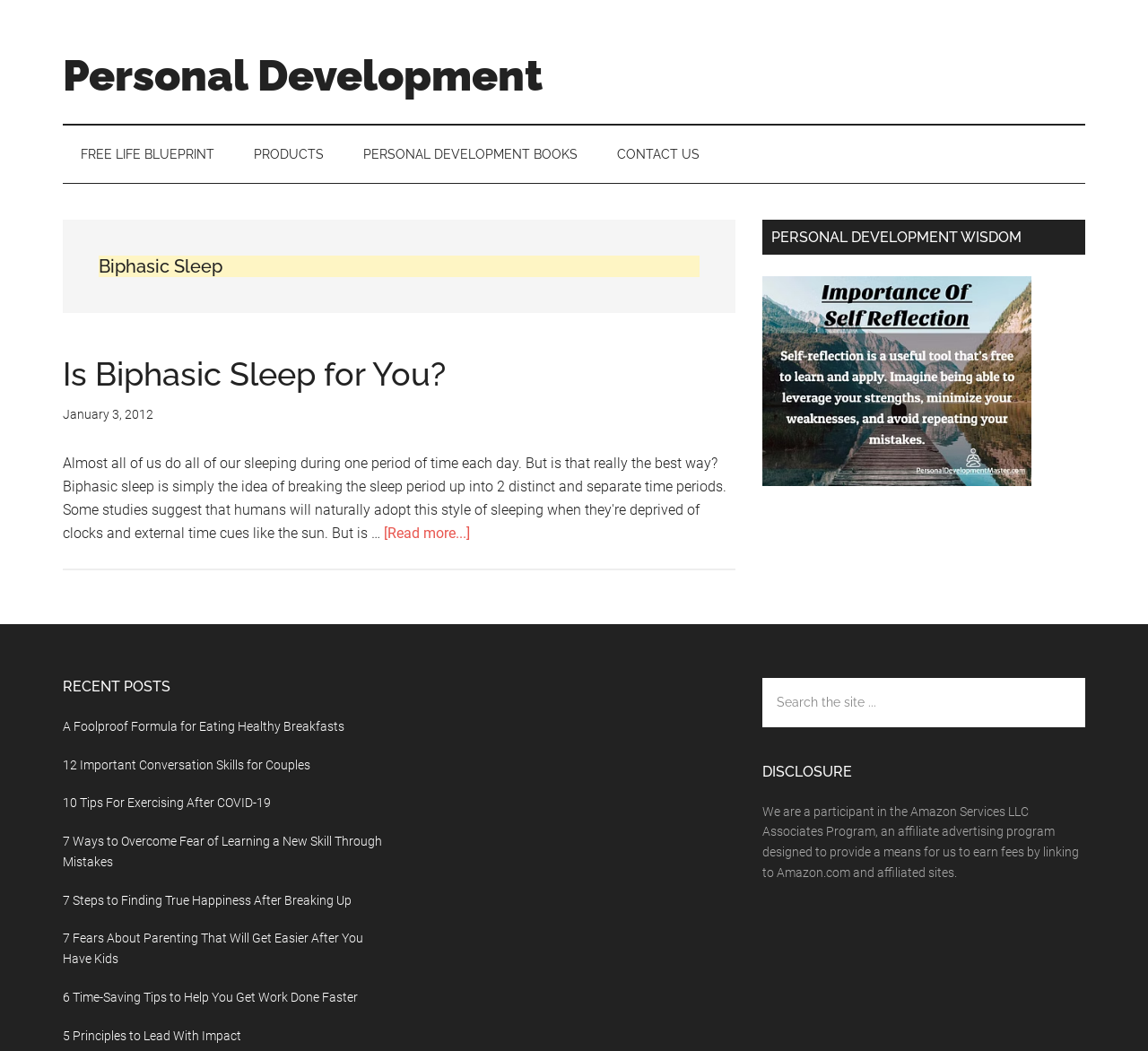What is the category of the article 'Is Biphasic Sleep for You?'?
Using the image as a reference, answer with just one word or a short phrase.

Personal Development